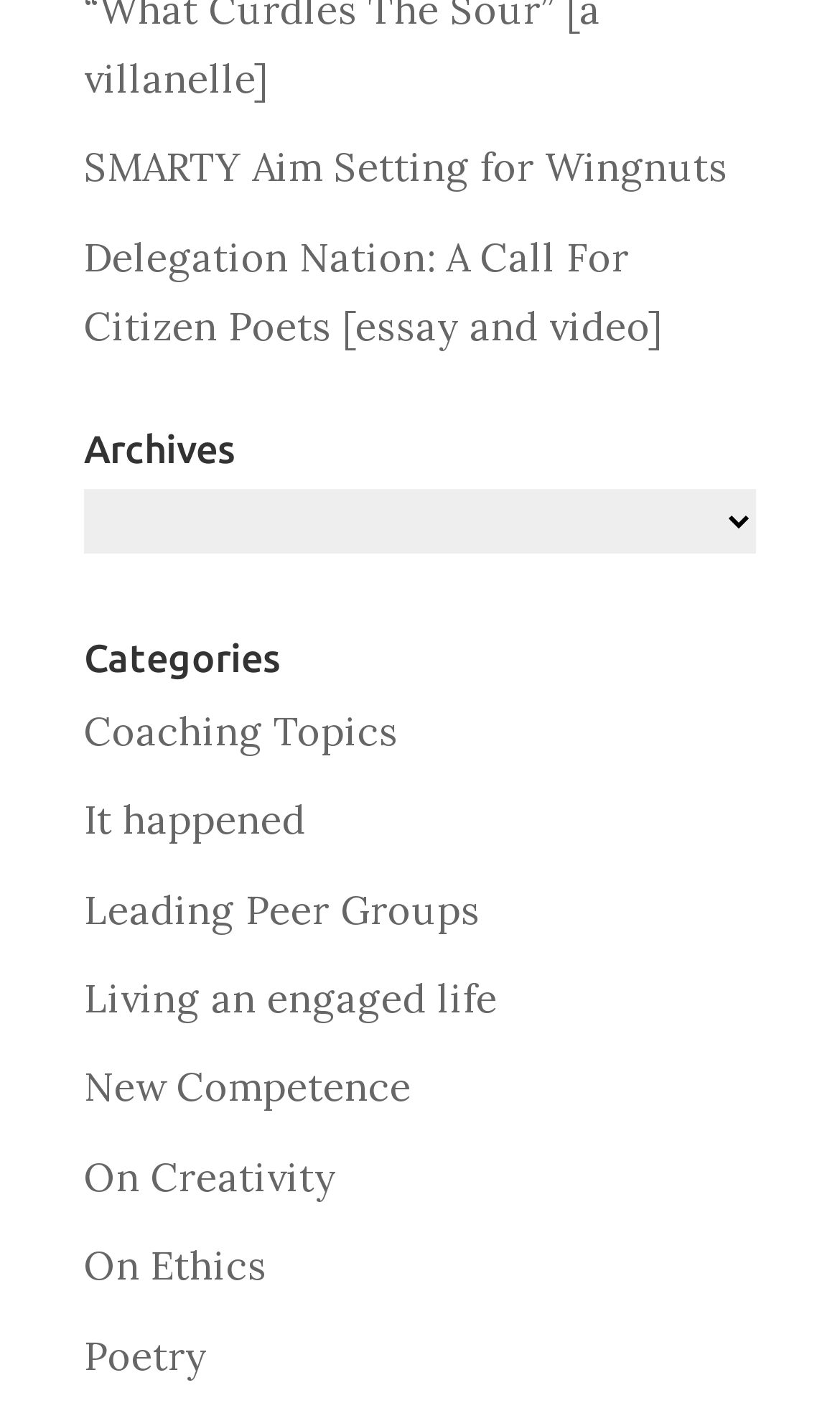Provide the bounding box coordinates for the area that should be clicked to complete the instruction: "Read Coaching Topics".

[0.1, 0.495, 0.474, 0.53]